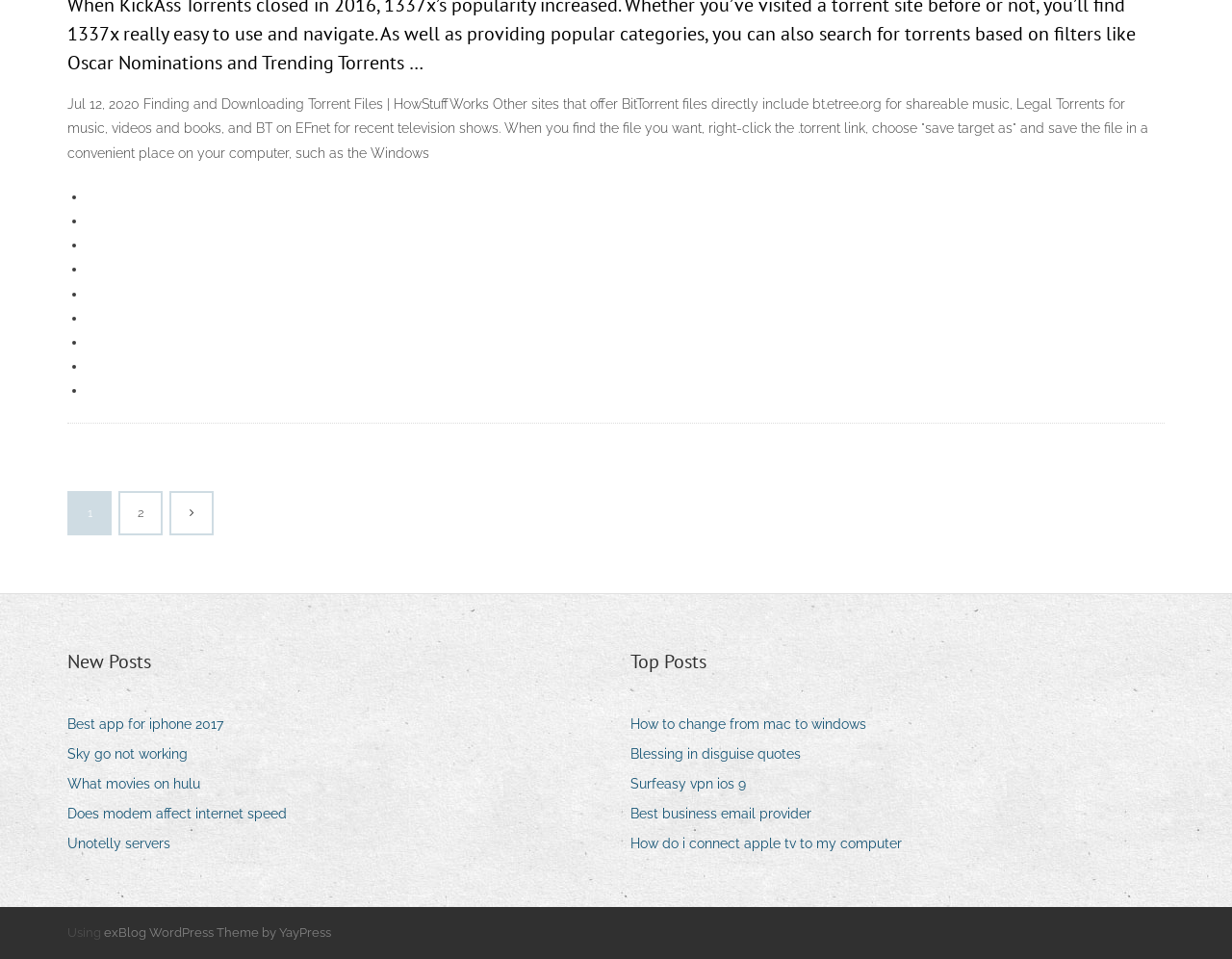Determine the bounding box coordinates of the UI element described below. Use the format (top-left x, top-left y, bottom-right x, bottom-right y) with floating point numbers between 0 and 1: 2

[0.098, 0.514, 0.13, 0.556]